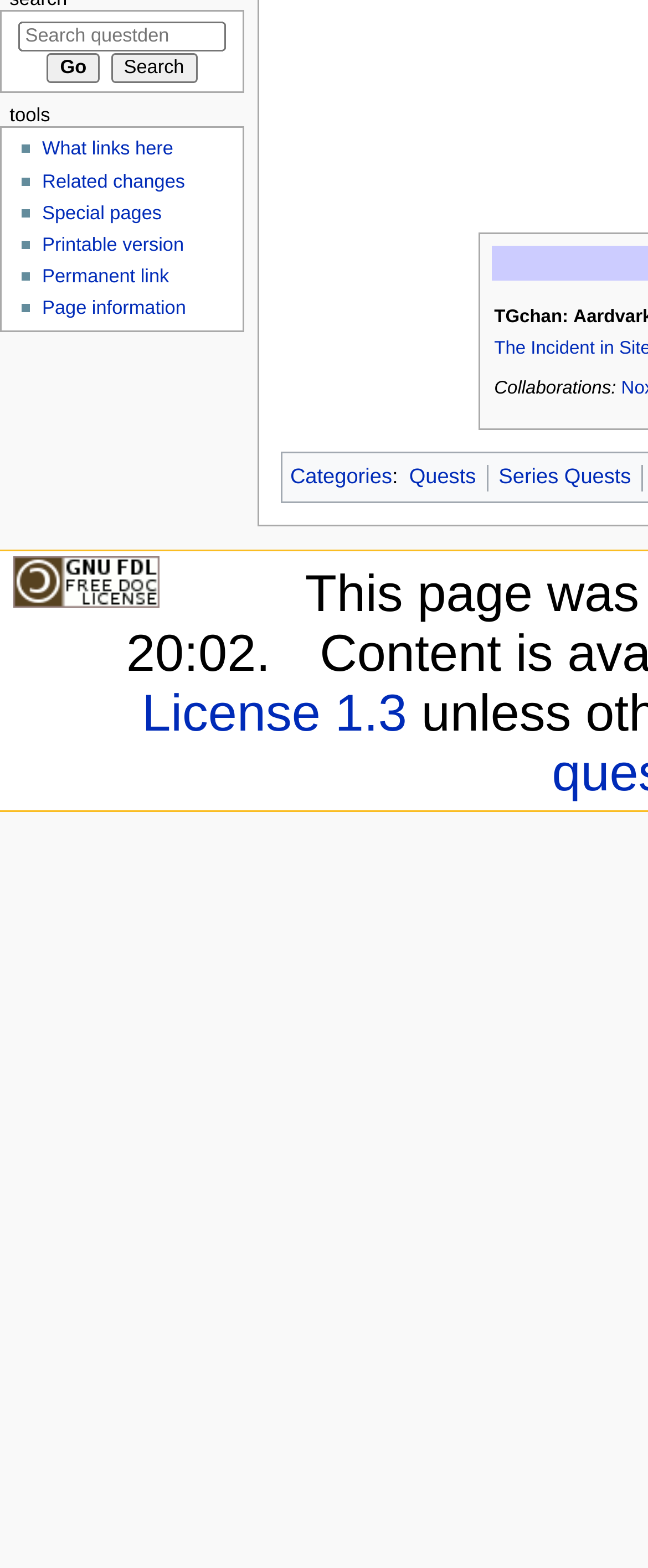Provide the bounding box coordinates of the HTML element described as: "Printable version". The bounding box coordinates should be four float numbers between 0 and 1, i.e., [left, top, right, bottom].

[0.065, 0.151, 0.284, 0.164]